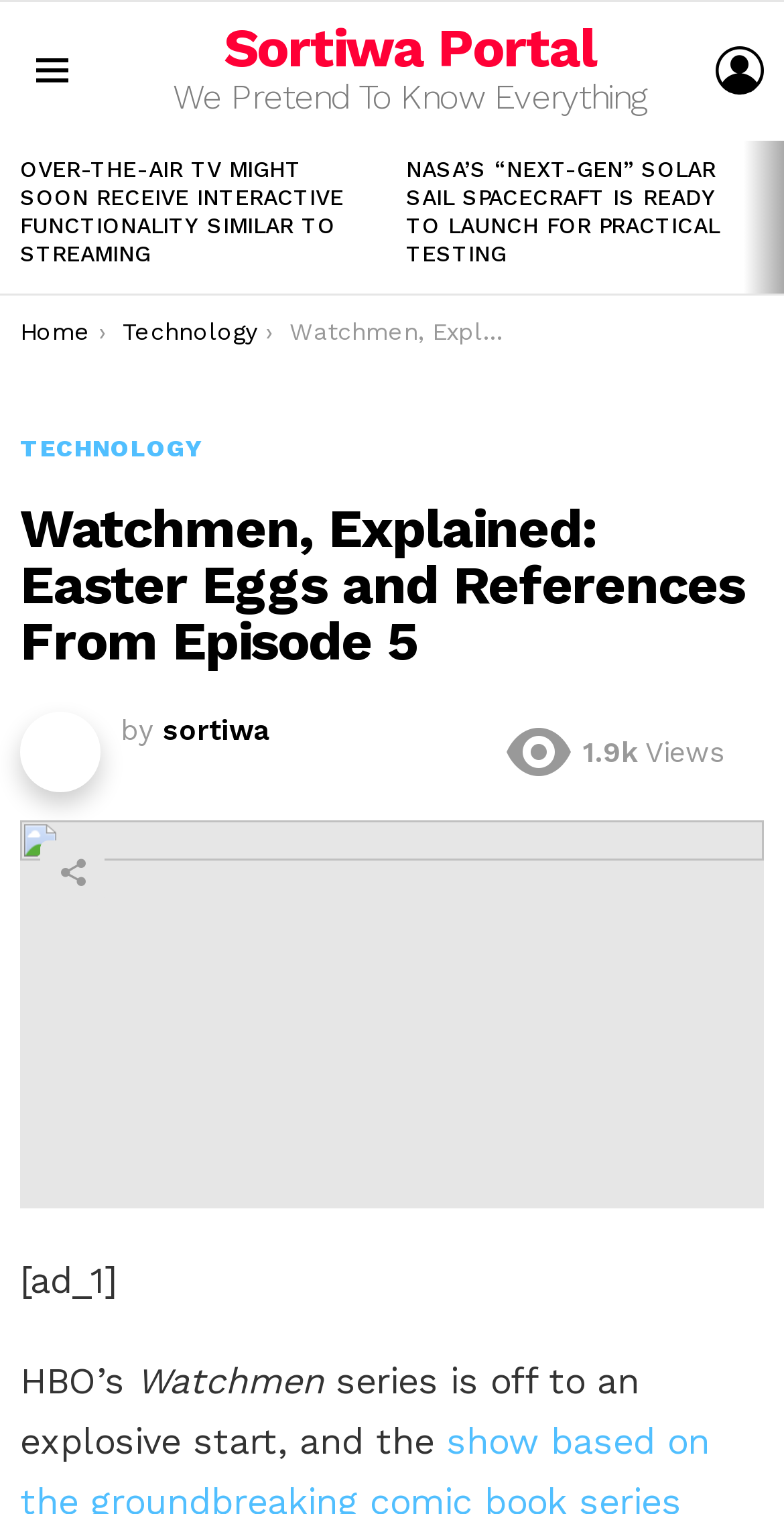Provide your answer in a single word or phrase: 
How many views does the article have?

1.9k